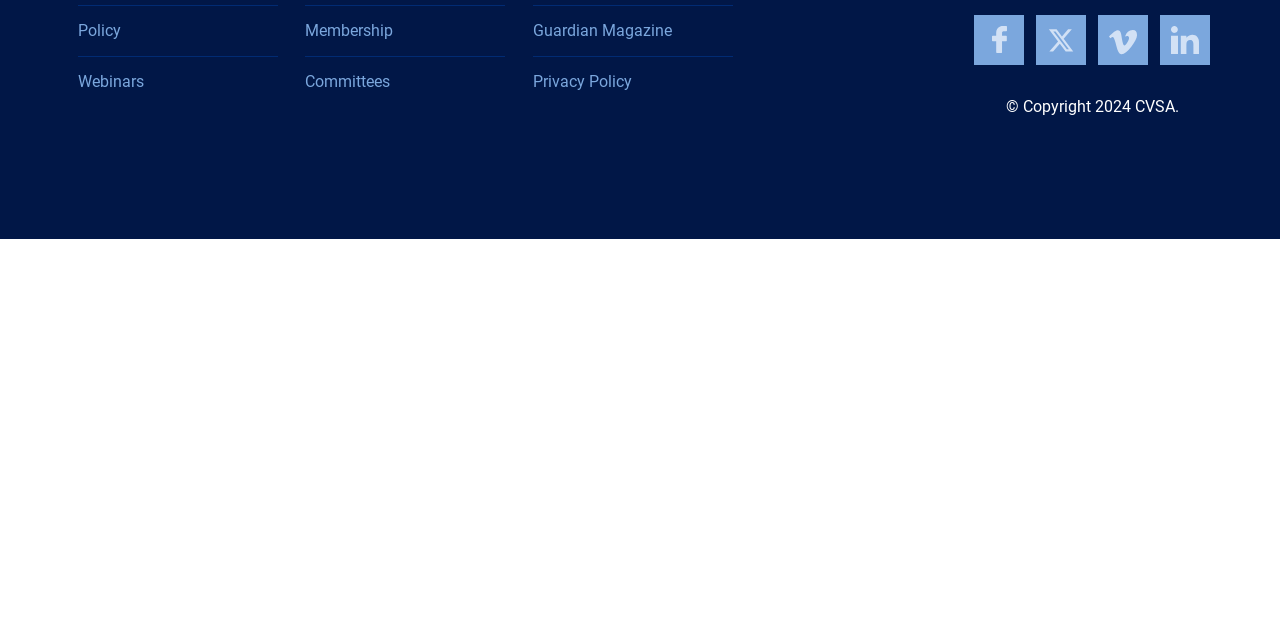Please locate the UI element described by "Guardian Magazine" and provide its bounding box coordinates.

[0.416, 0.009, 0.573, 0.088]